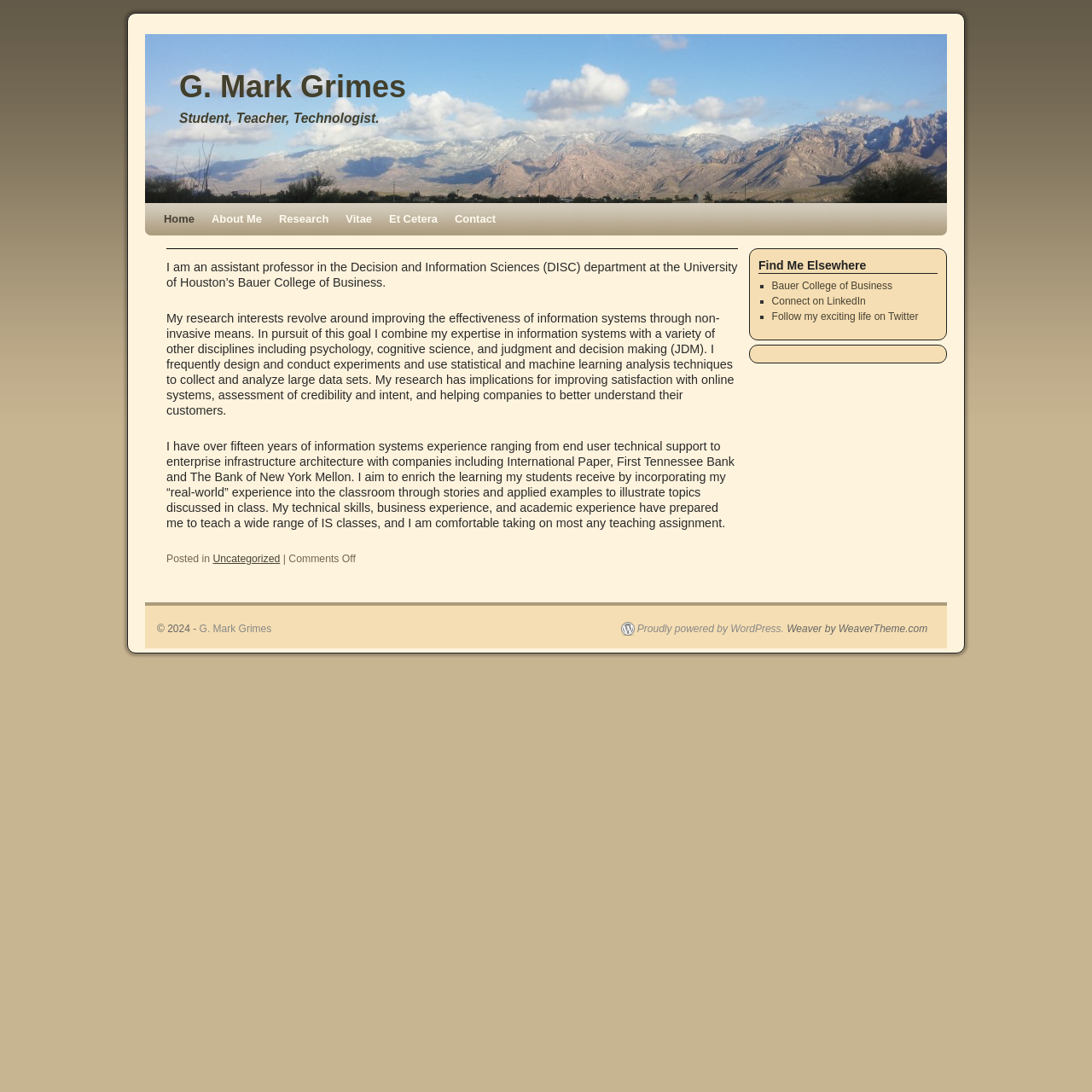Determine the bounding box coordinates of the clickable element to achieve the following action: 'Follow the author on LinkedIn'. Provide the coordinates as four float values between 0 and 1, formatted as [left, top, right, bottom].

[0.707, 0.27, 0.793, 0.281]